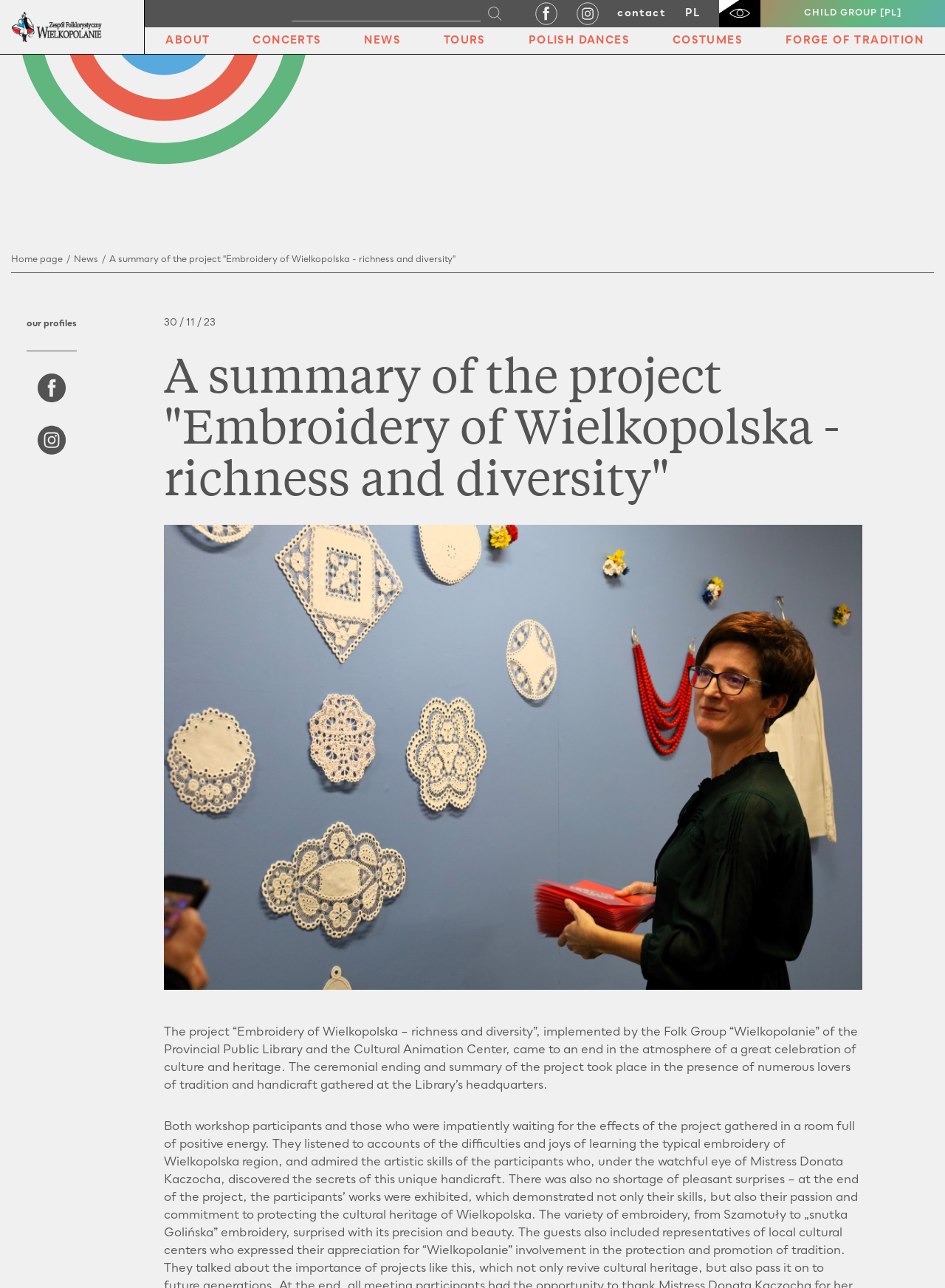Extract the bounding box coordinates for the UI element described by the text: "Forge of Tradition". The coordinates should be in the form of [left, top, right, bottom] with values between 0 and 1.

[0.831, 0.034, 0.977, 0.042]